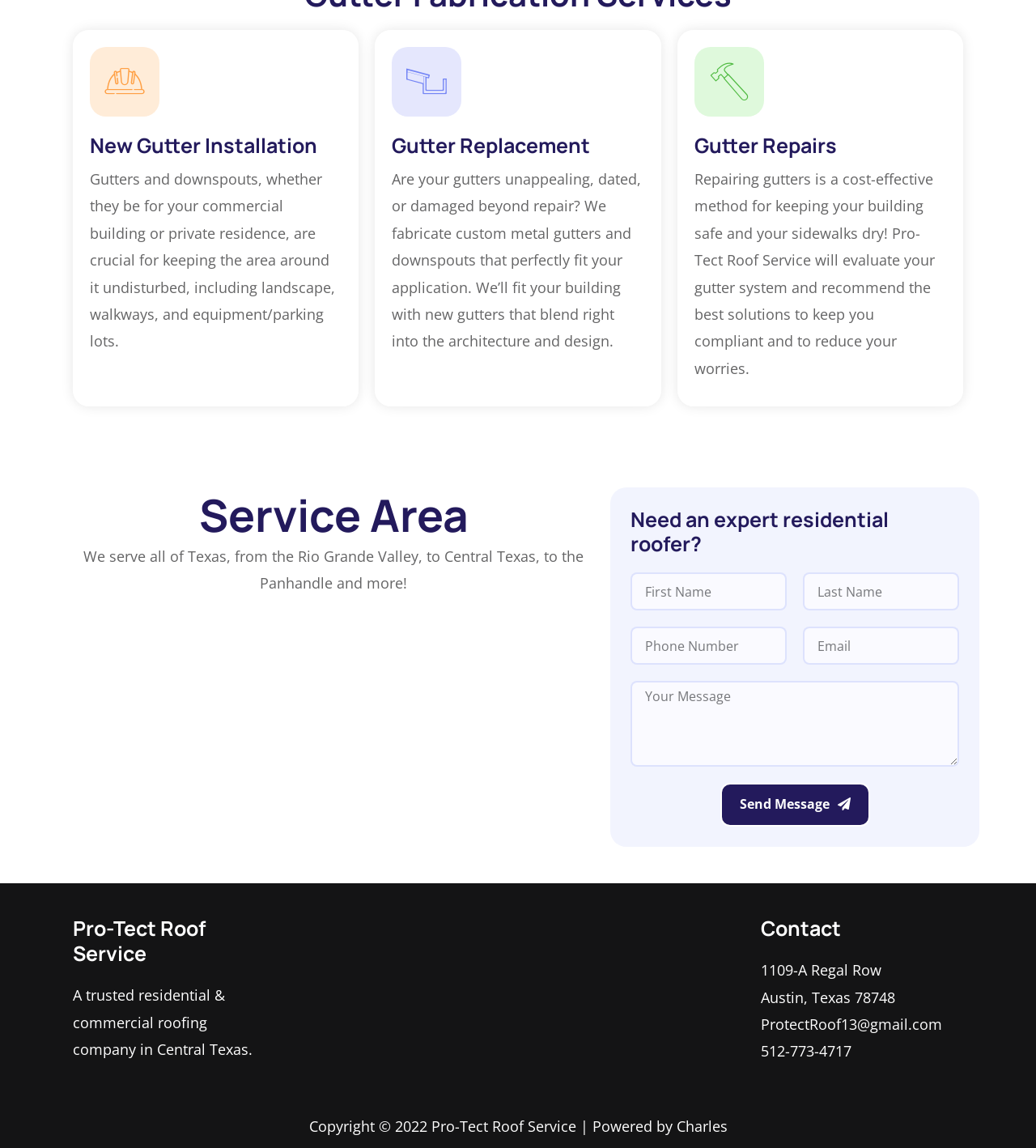What services does Pro-Tect Roof Service offer?
Answer the question with a detailed and thorough explanation.

The webpage has three headings: 'New Gutter Installation', 'Gutter Replacement', and 'Gutter Repairs', which suggests that Pro-Tect Roof Service offers these three services related to gutters.